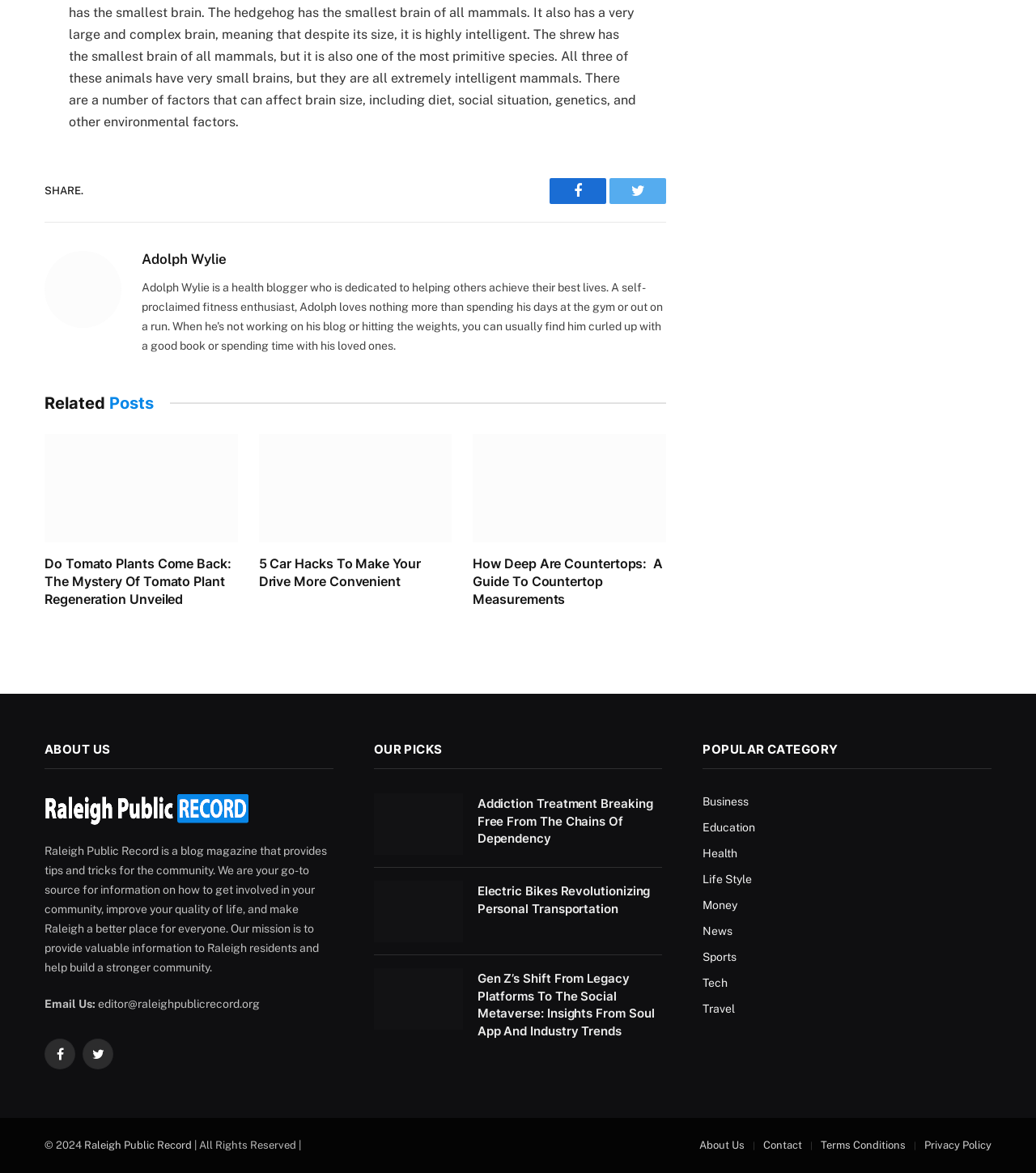Provide a thorough and detailed response to the question by examining the image: 
What is the name of the blog magazine?

I found the answer by looking at the 'ABOUT US' section, where it says 'Raleigh Public Record is a blog magazine that provides tips and tricks for the community.'